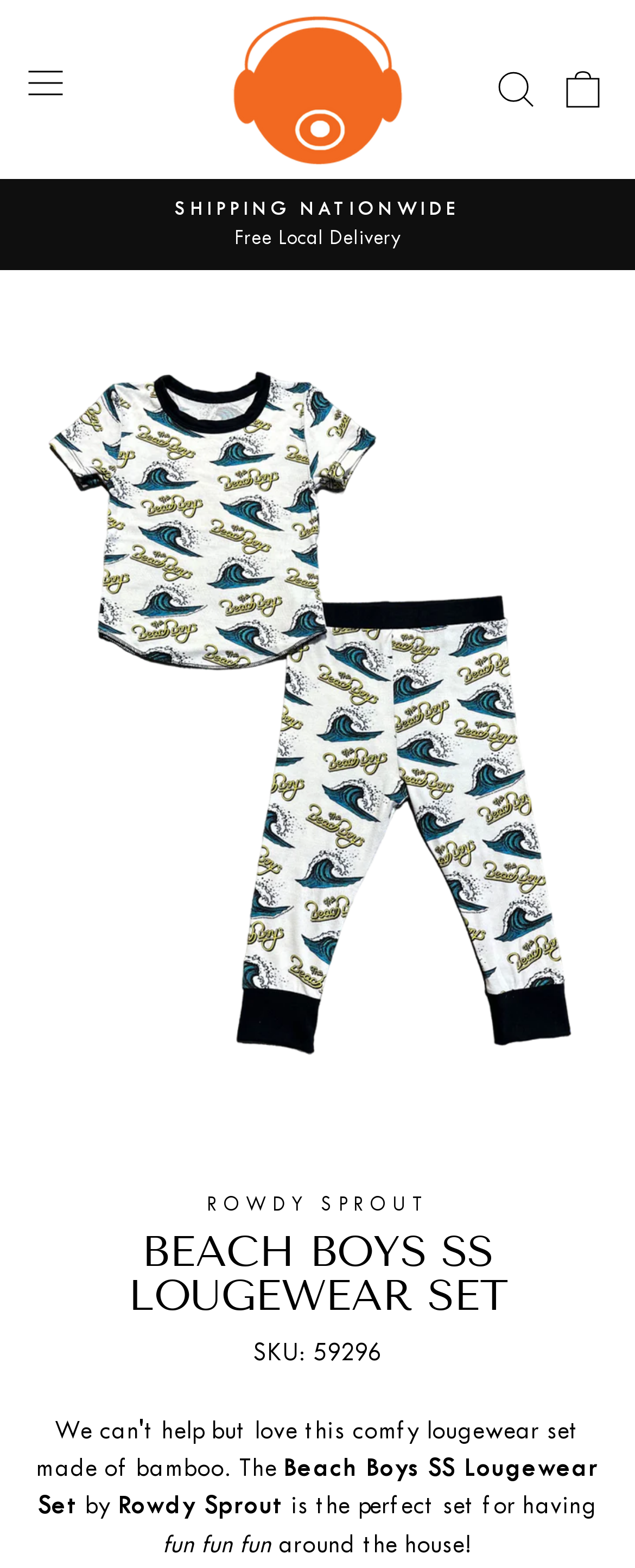What is the brand of the lougewear set?
Answer the question using a single word or phrase, according to the image.

Rowdy Sprout